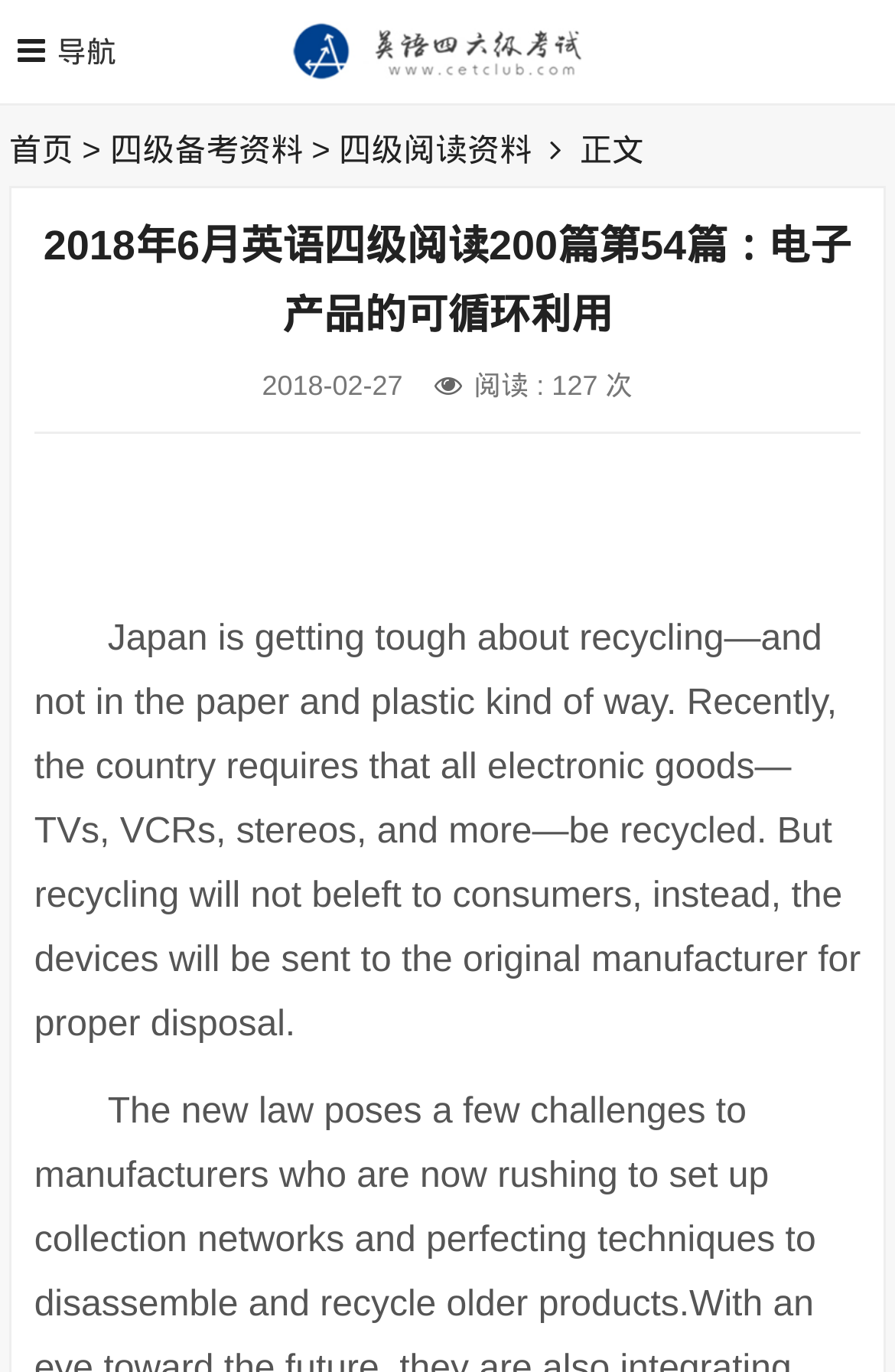Please find the bounding box for the following UI element description. Provide the coordinates in (top-left x, top-left y, bottom-right x, bottom-right y) format, with values between 0 and 1: 四级阅读资料

[0.379, 0.095, 0.594, 0.122]